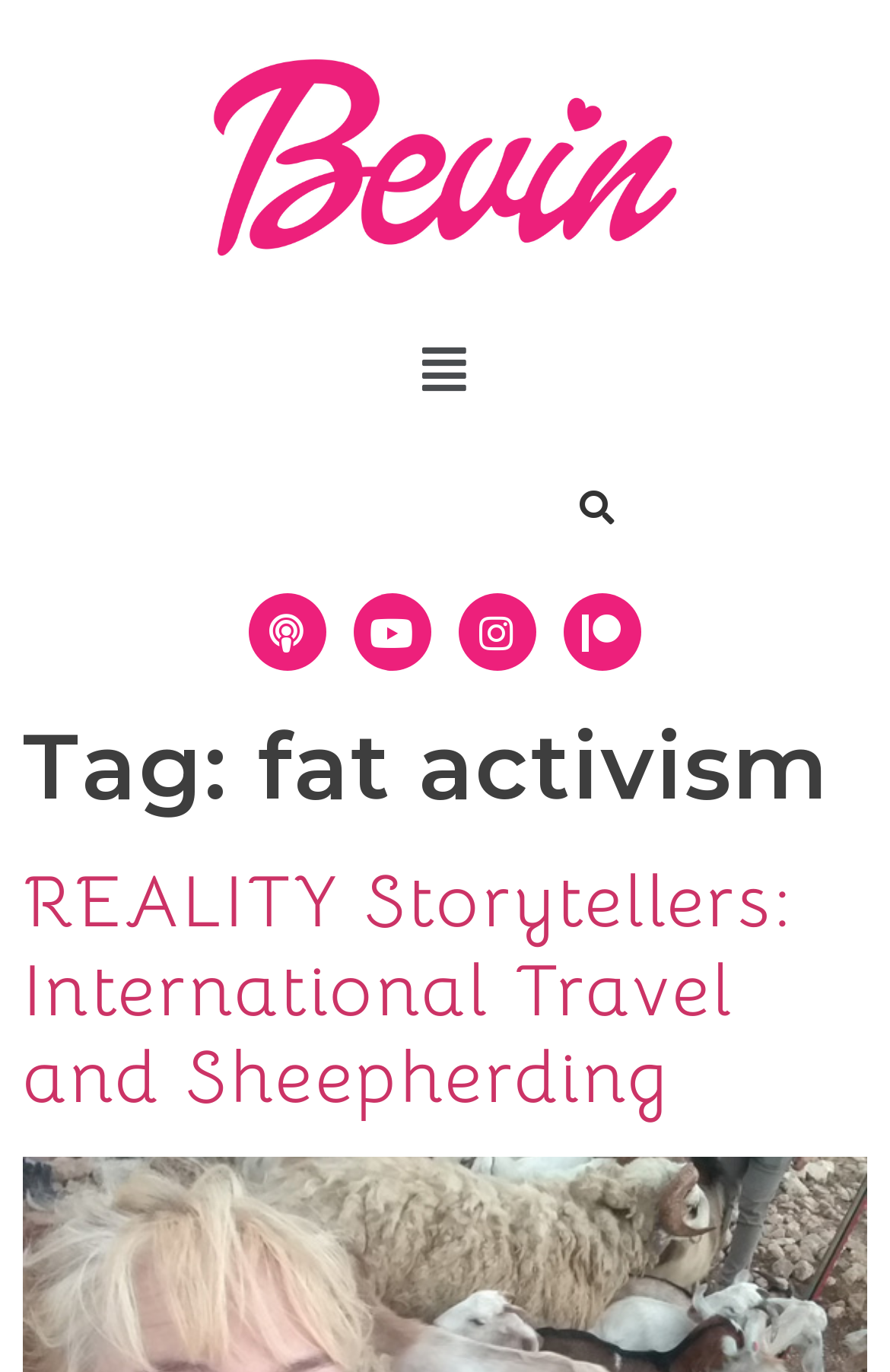Use a single word or phrase to answer the question: 
What is the function of the button at the top right corner?

Menu